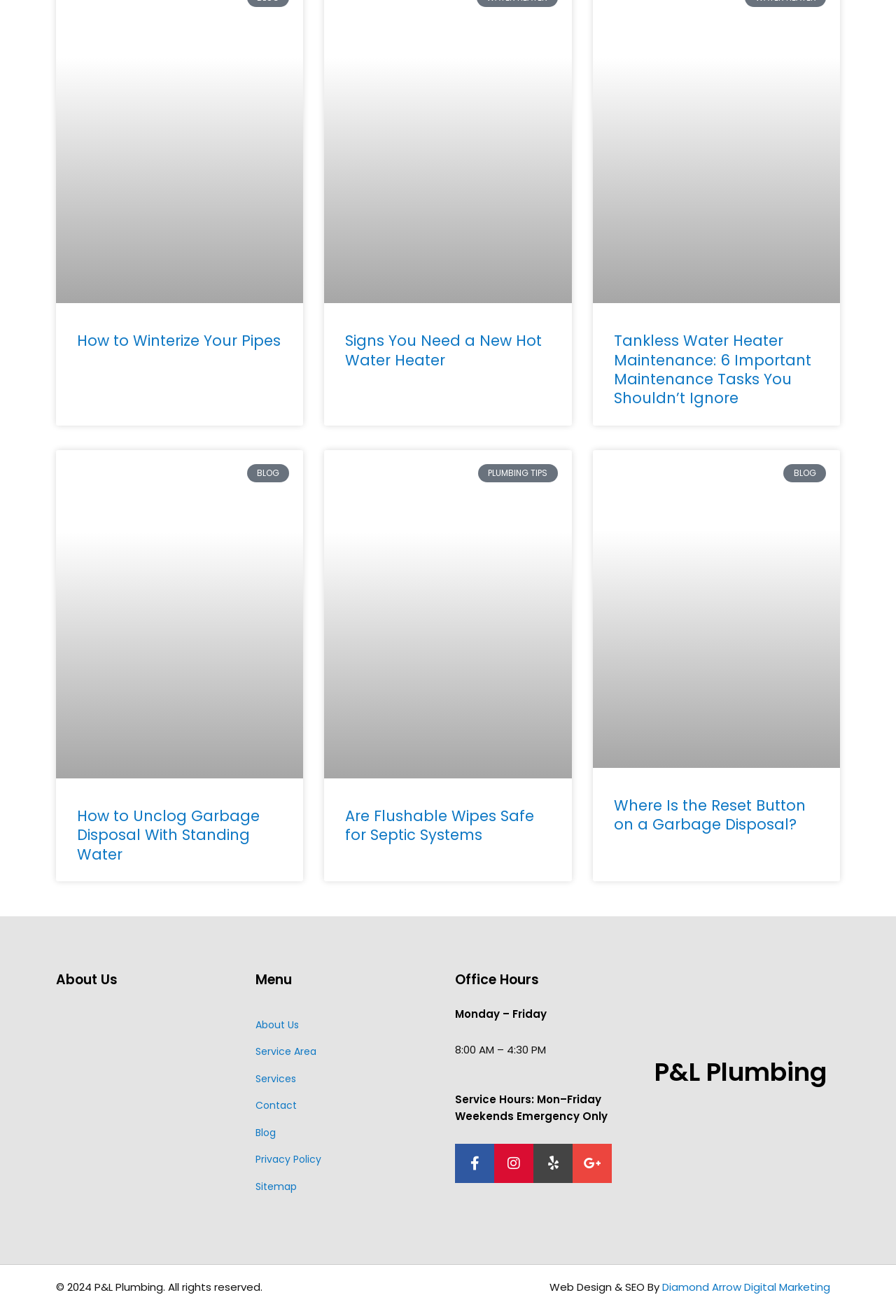Please identify the bounding box coordinates of the area that needs to be clicked to follow this instruction: "Click on 'How to Winterize Your Pipes'".

[0.086, 0.251, 0.313, 0.267]